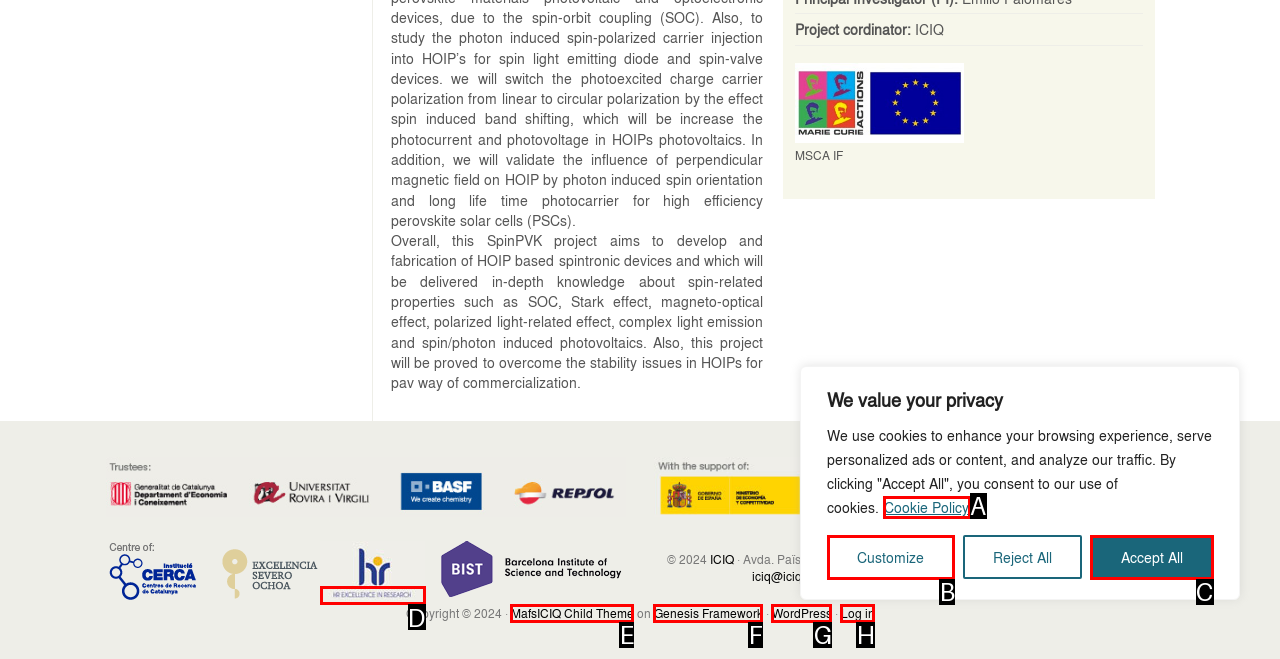Select the HTML element that corresponds to the description: alt="HR Excellence in Research". Answer with the letter of the matching option directly from the choices given.

D